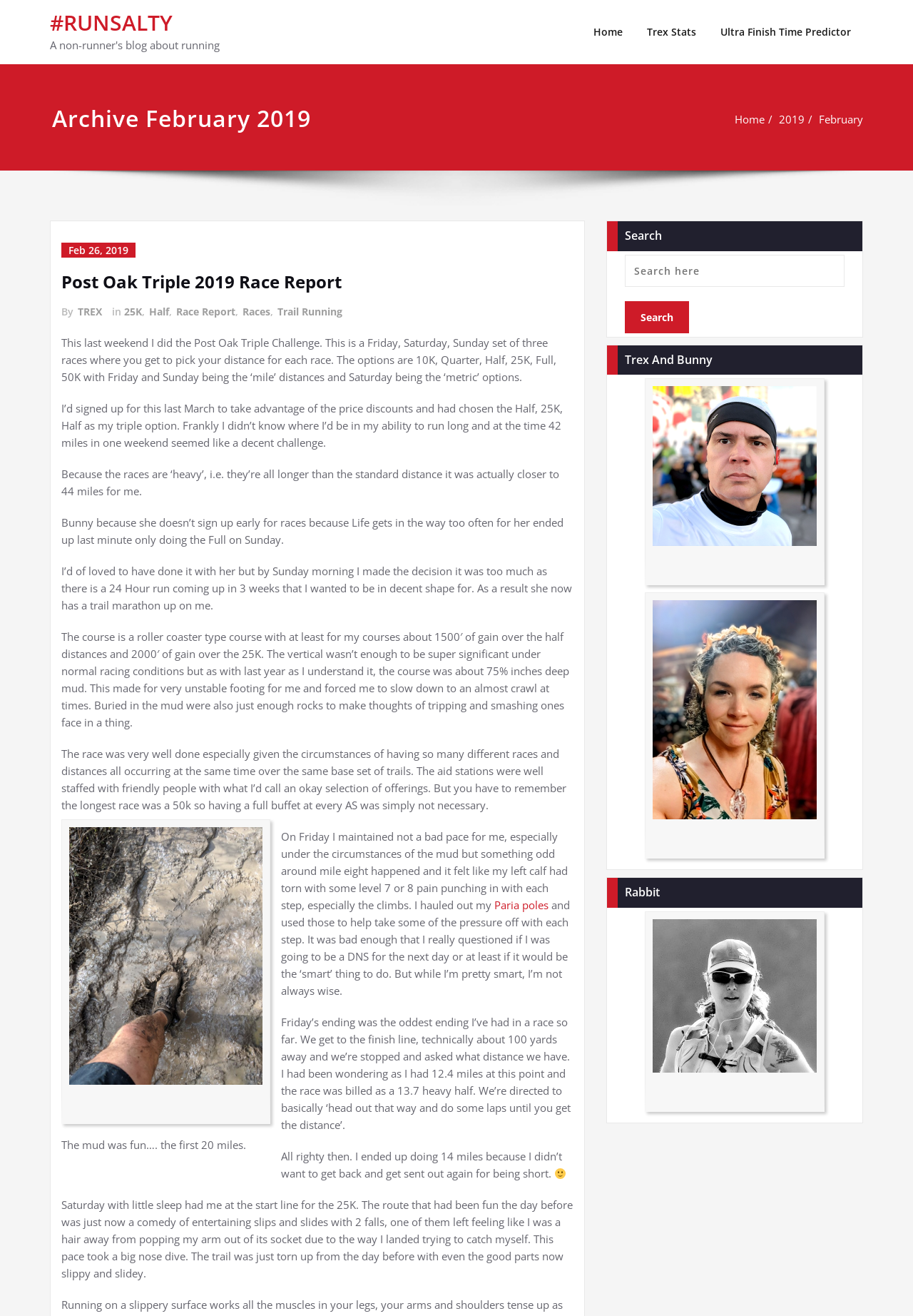Identify the bounding box coordinates of the region that should be clicked to execute the following instruction: "Read the 'Post Oak Triple 2019 Race Report'".

[0.067, 0.204, 0.628, 0.223]